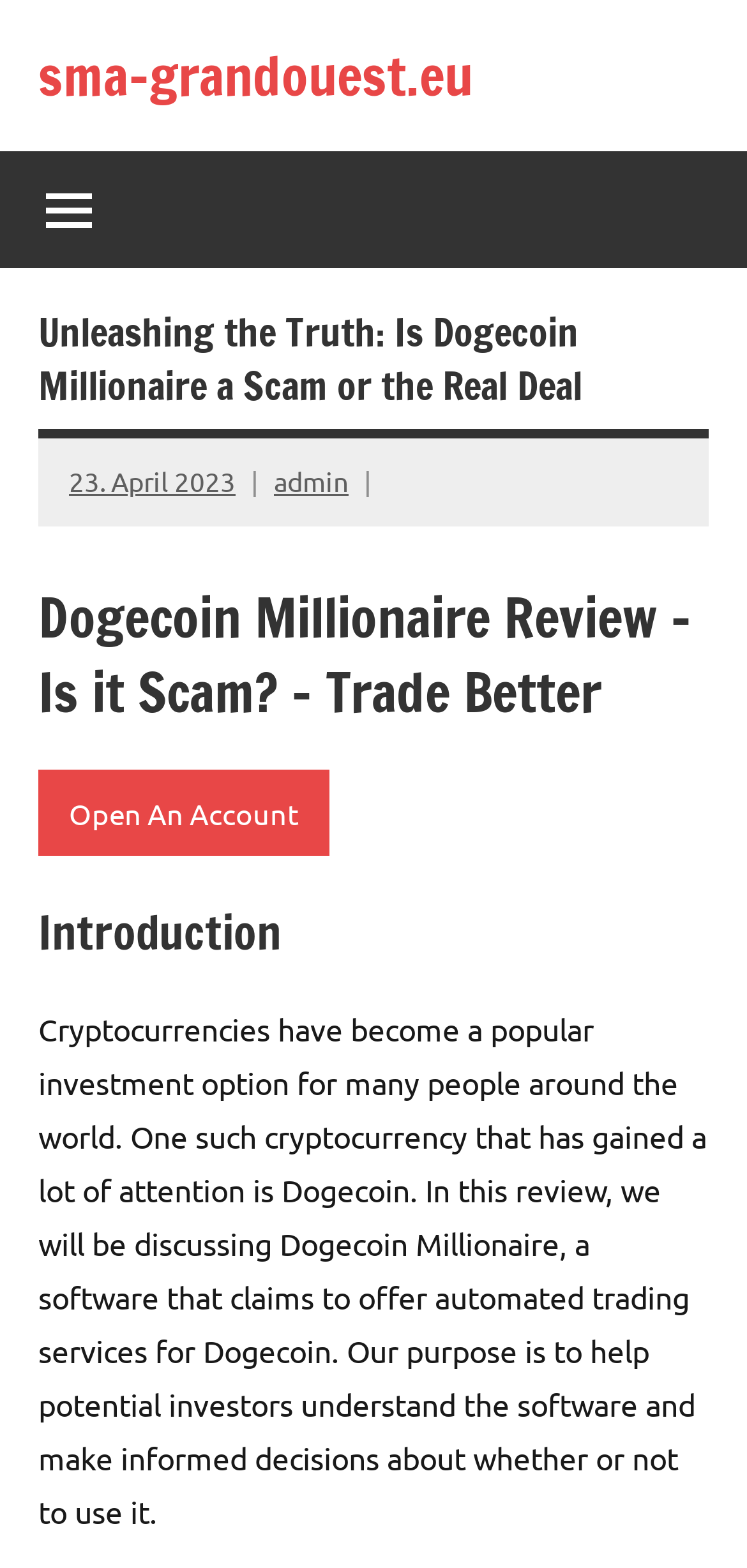Please provide a comprehensive response to the question below by analyzing the image: 
What is the purpose of the review?

The review aims to help potential investors understand the software and make informed decisions about whether or not to use it, as stated in the introduction section of the webpage.